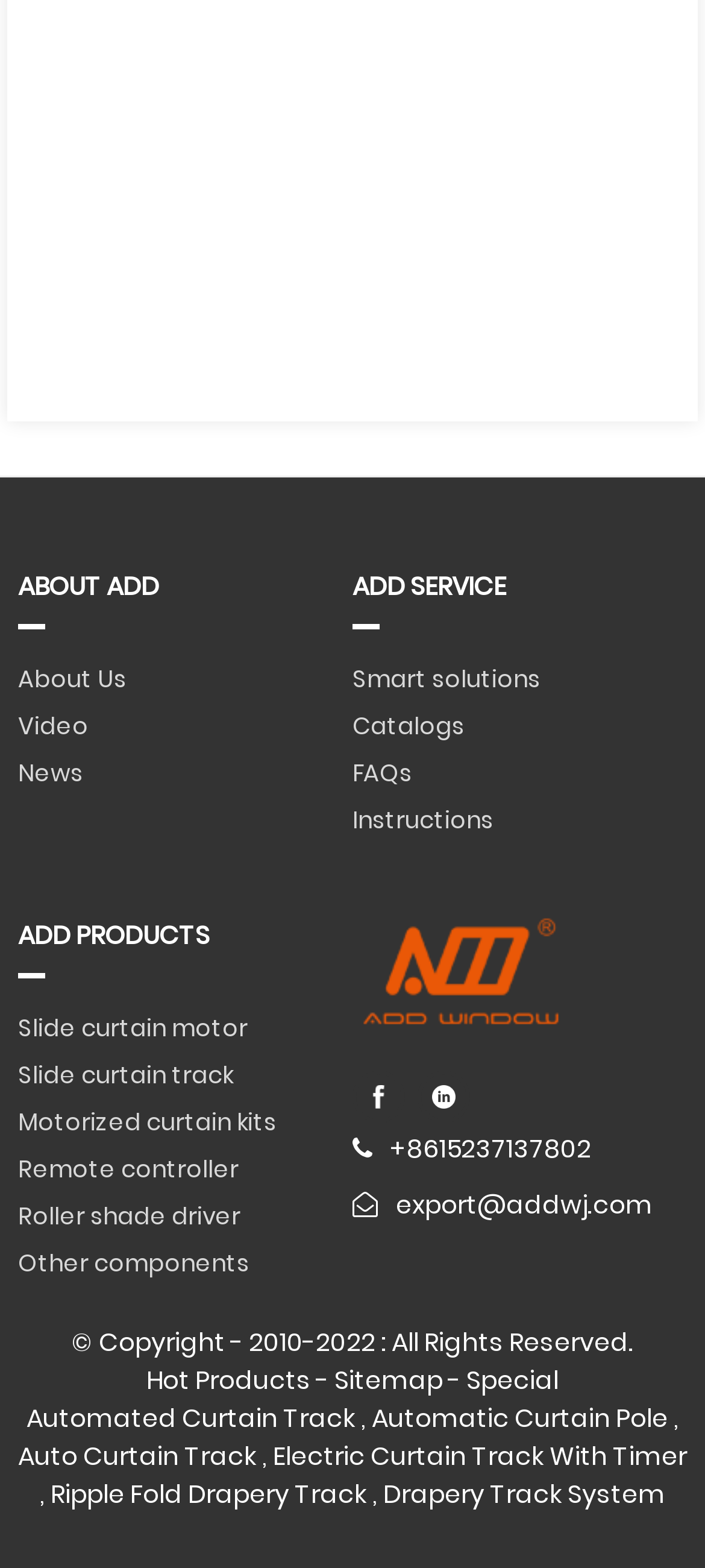What type of products does the company offer?
Respond with a short answer, either a single word or a phrase, based on the image.

Curtain motor and track